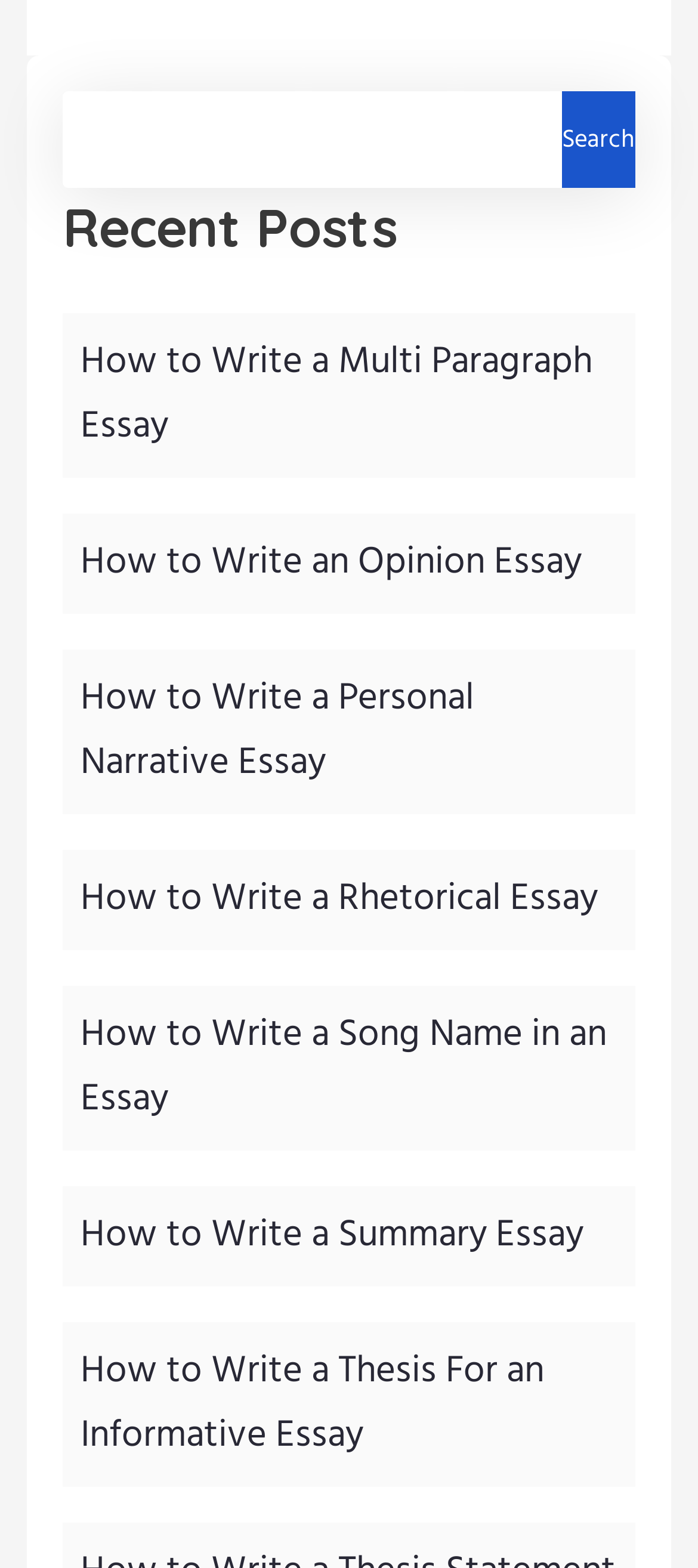Provide the bounding box coordinates of the HTML element described by the text: "parent_node: Search name="s"".

[0.09, 0.058, 0.91, 0.12]